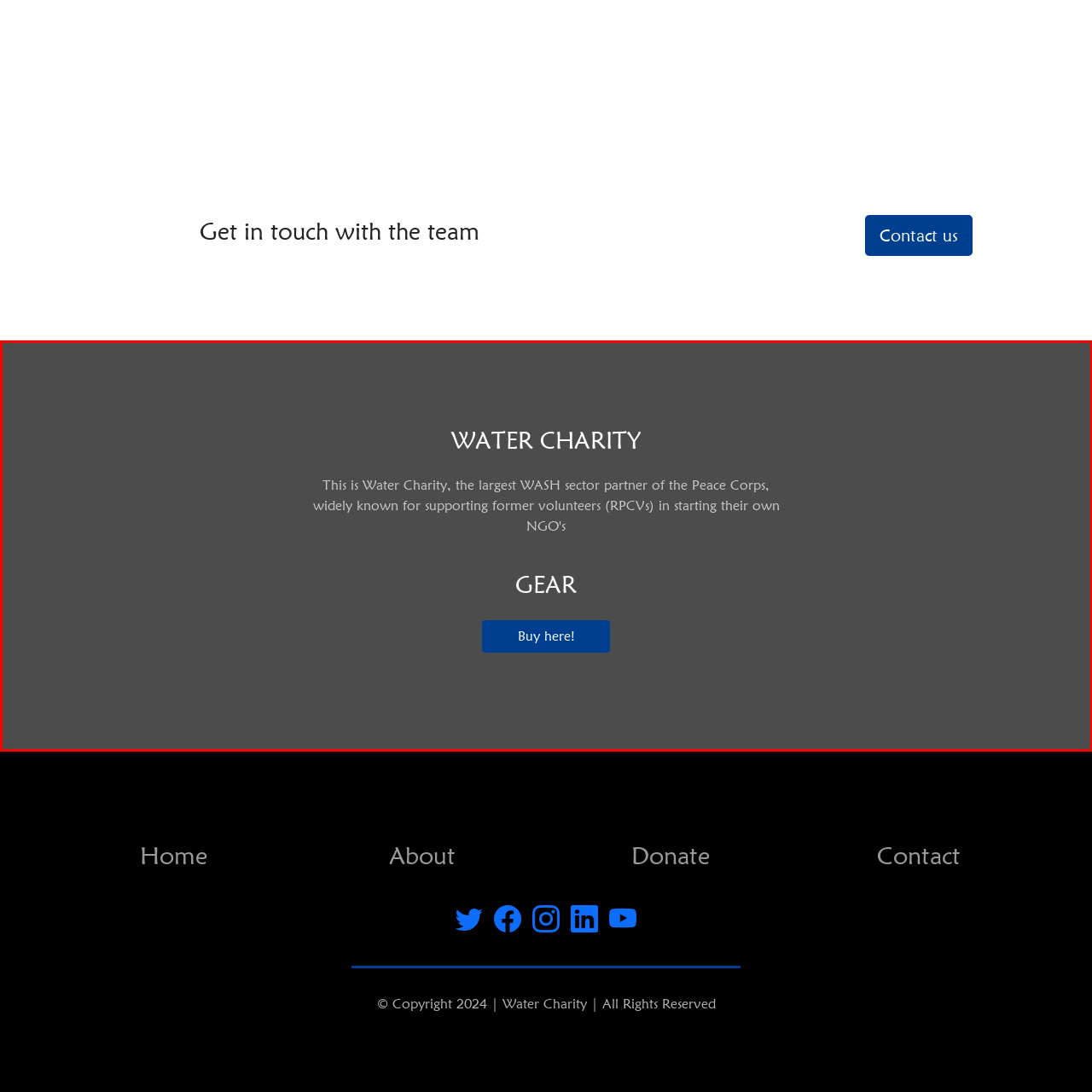What is the purpose of the blue button labeled 'Buy here!'?
Analyze the image enclosed by the red bounding box and reply with a one-word or phrase answer.

To encourage support